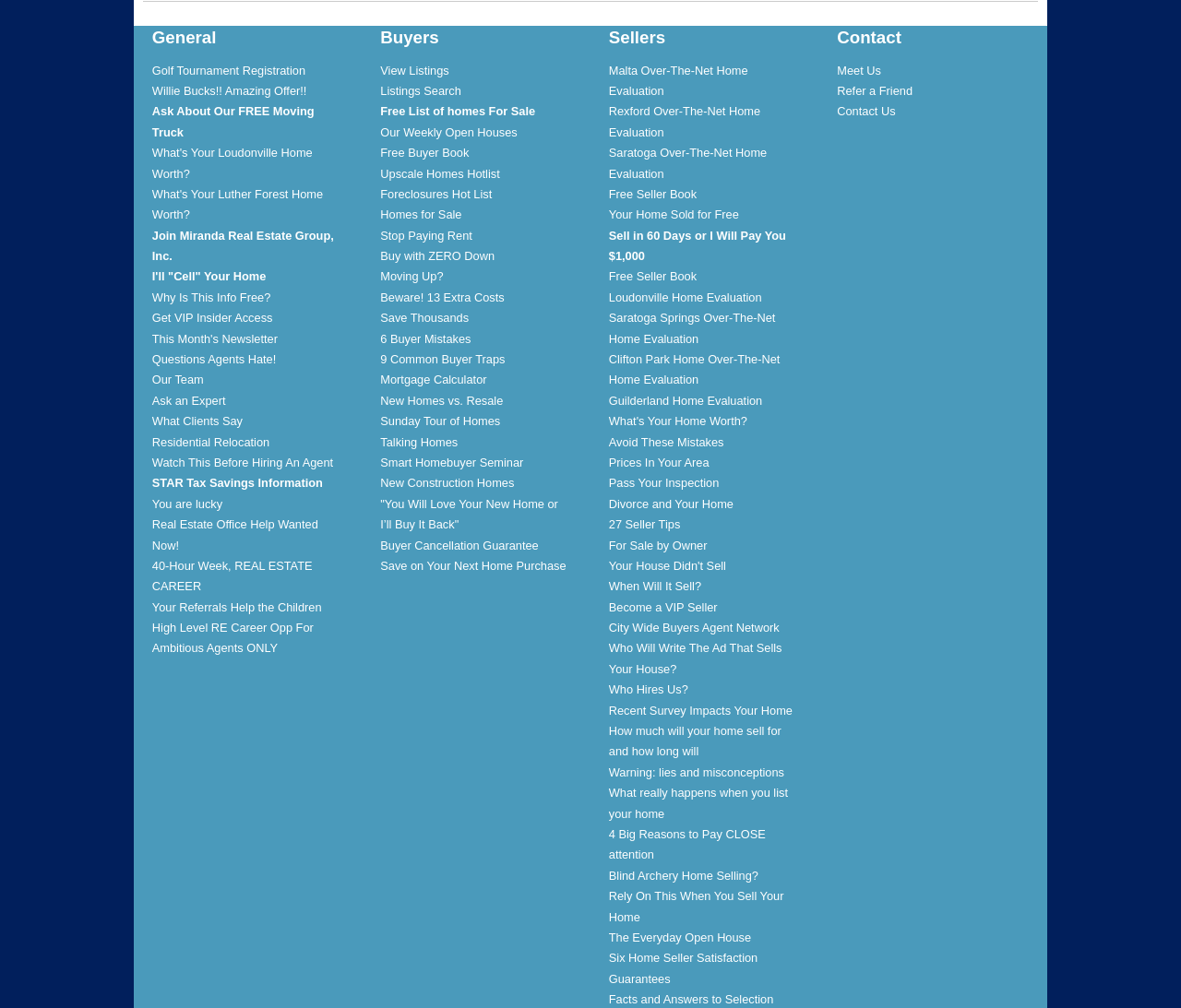Identify the bounding box coordinates for the UI element described by the following text: "Contact Us". Provide the coordinates as four float numbers between 0 and 1, in the format [left, top, right, bottom].

None